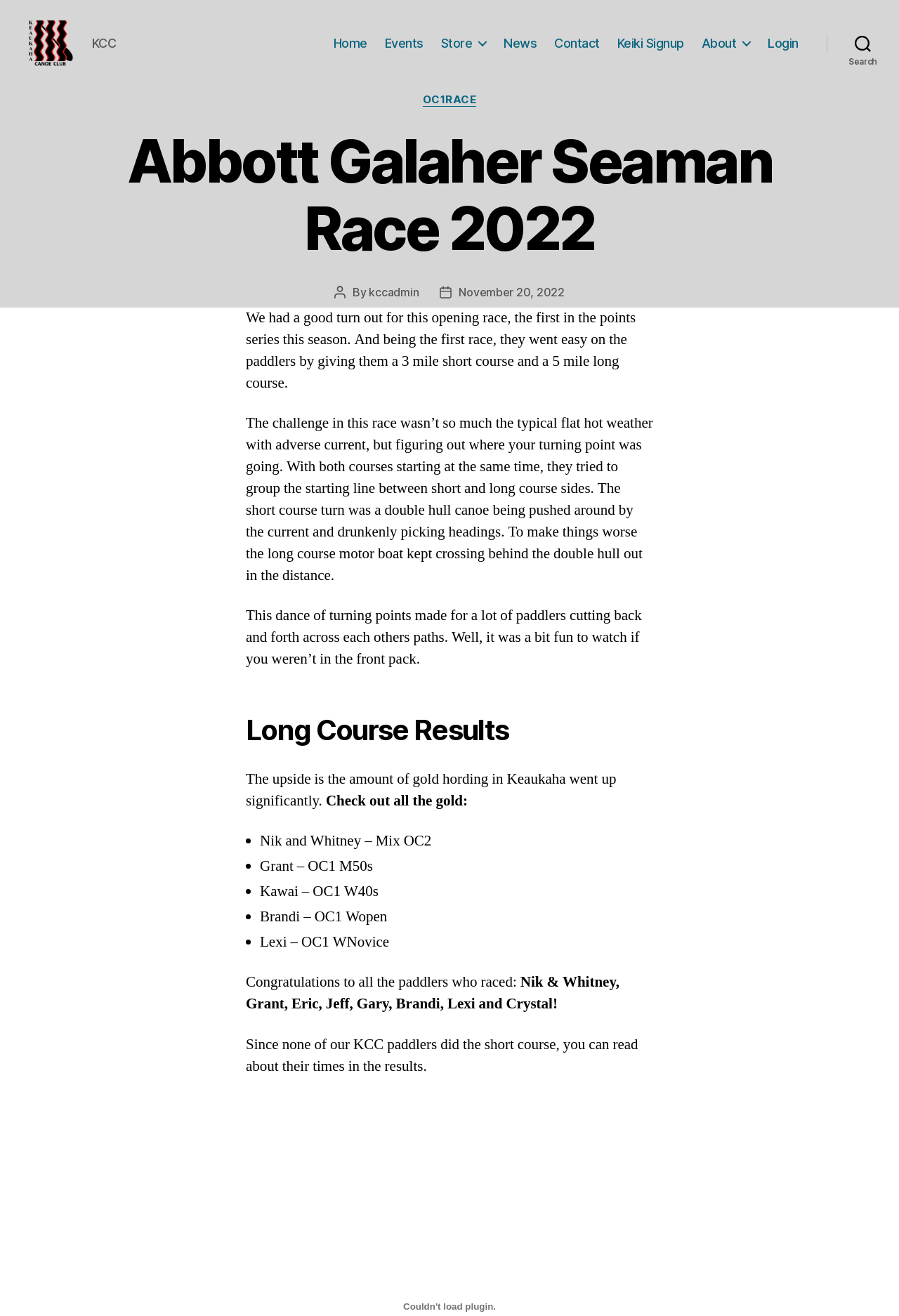Please find the bounding box coordinates of the element that needs to be clicked to perform the following instruction: "Click on the Home link". The bounding box coordinates should be four float numbers between 0 and 1, represented as [left, top, right, bottom].

[0.371, 0.033, 0.408, 0.045]